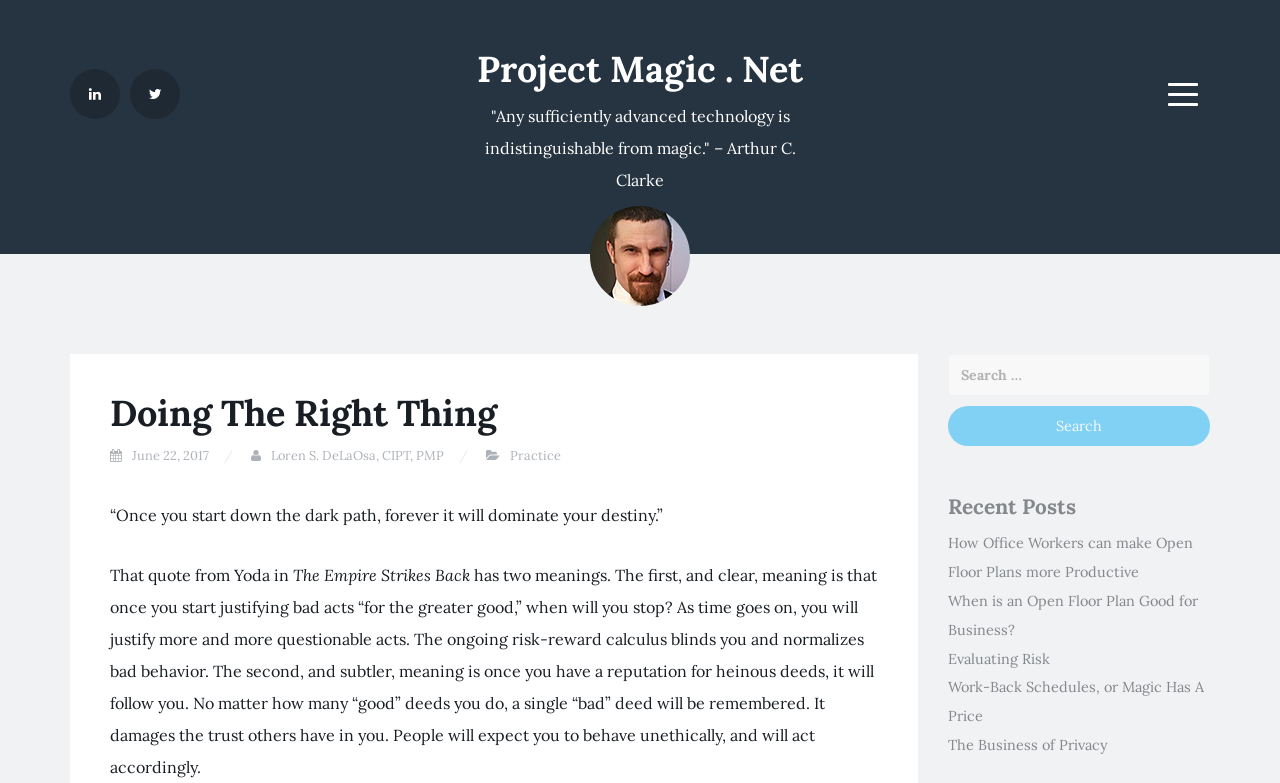Determine the bounding box coordinates of the clickable region to execute the instruction: "Click the menu button". The coordinates should be four float numbers between 0 and 1, denoted as [left, top, right, bottom].

[0.903, 0.091, 0.945, 0.151]